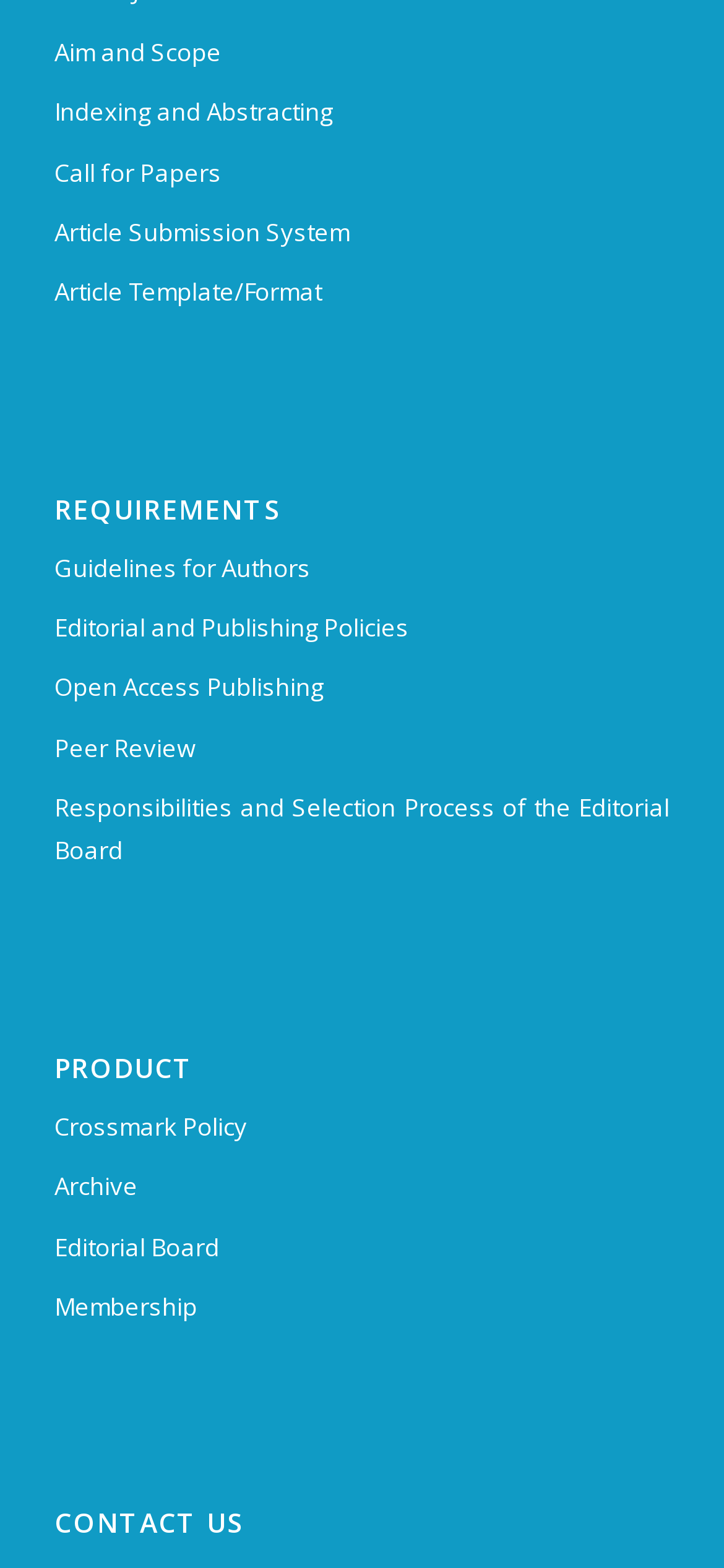Identify the bounding box for the UI element specified in this description: "Archive". The coordinates must be four float numbers between 0 and 1, formatted as [left, top, right, bottom].

[0.075, 0.739, 0.925, 0.777]